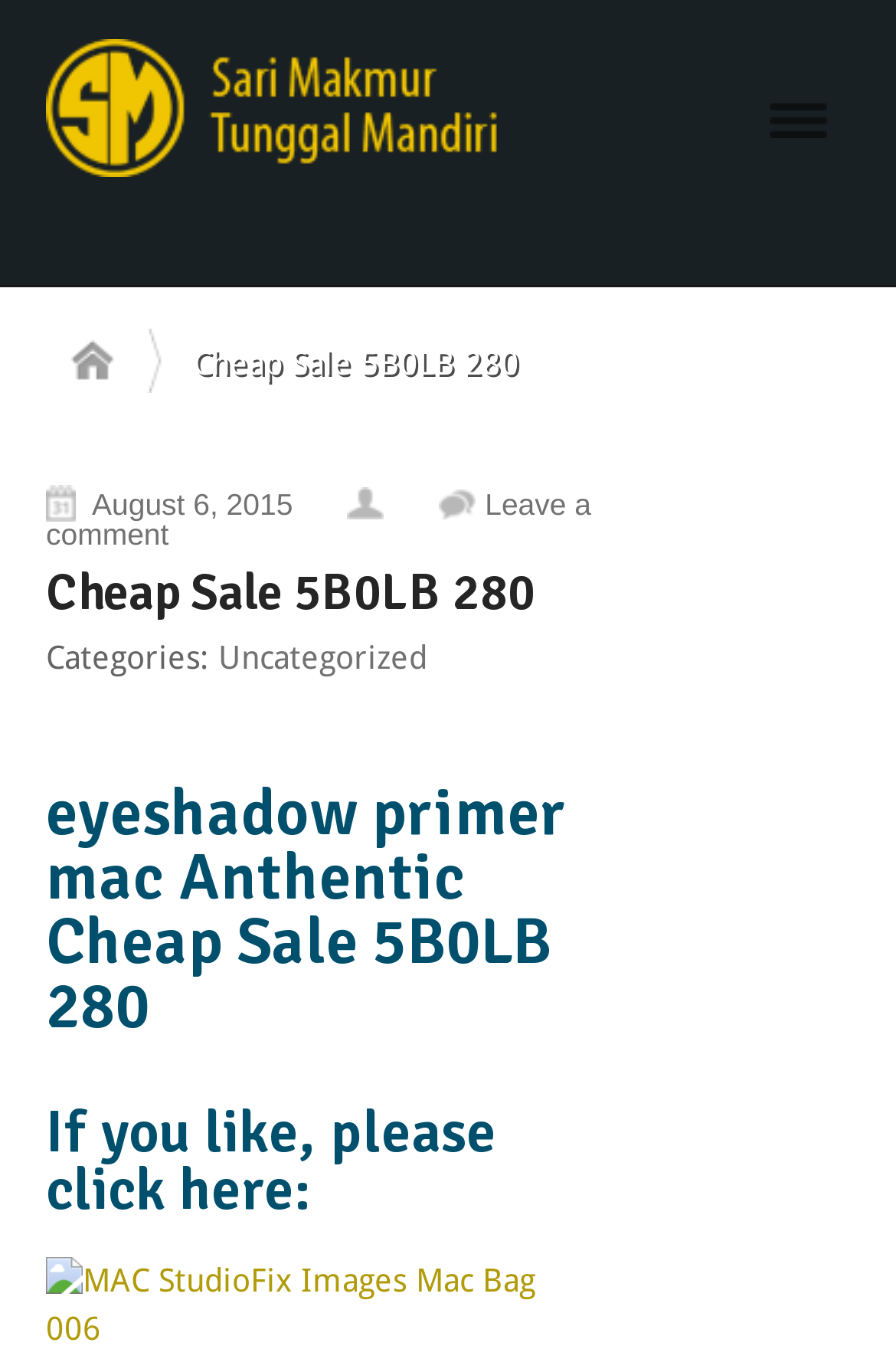Provide the bounding box coordinates of the HTML element described by the text: "Leave a comment". The coordinates should be in the format [left, top, right, bottom] with values between 0 and 1.

[0.051, 0.355, 0.66, 0.402]